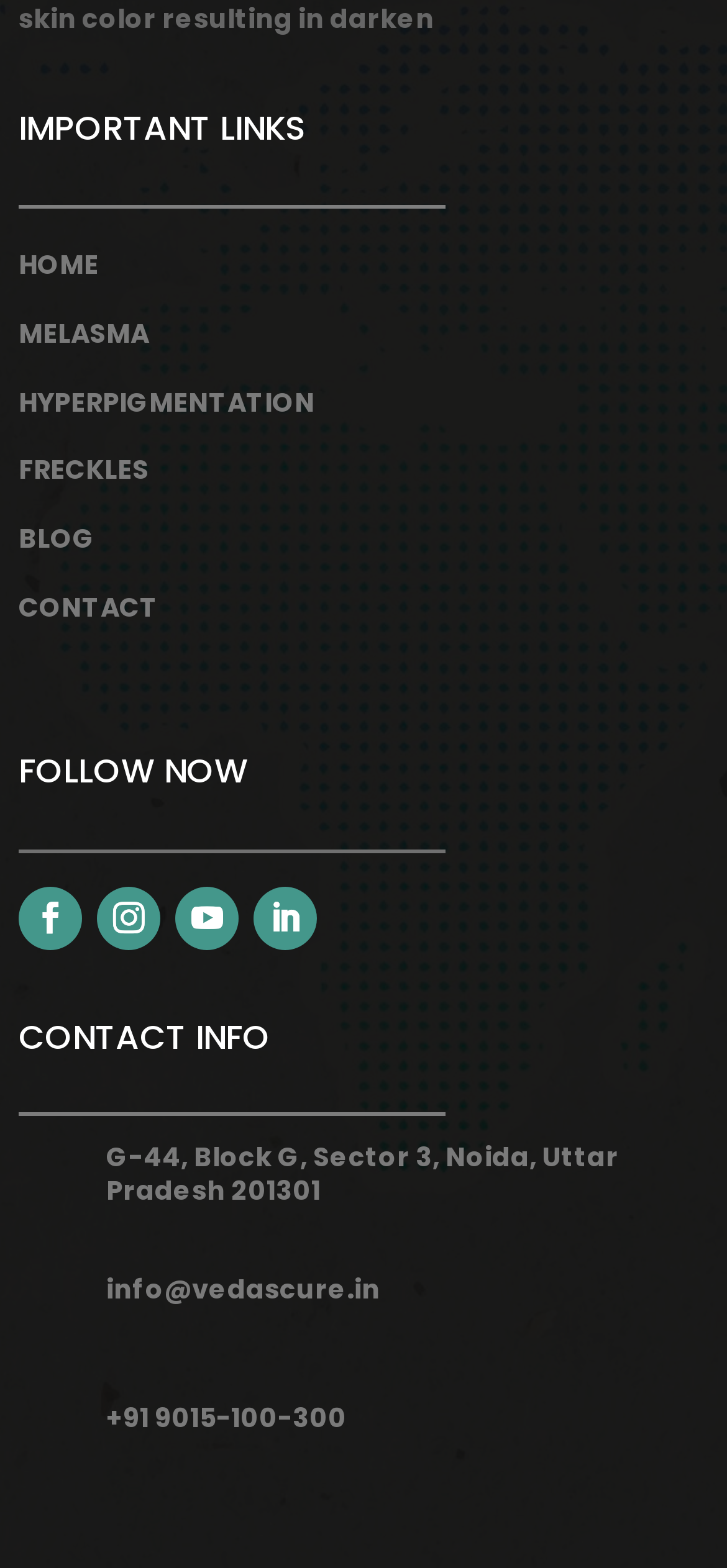Kindly determine the bounding box coordinates of the area that needs to be clicked to fulfill this instruction: "contact us".

[0.026, 0.375, 0.218, 0.399]